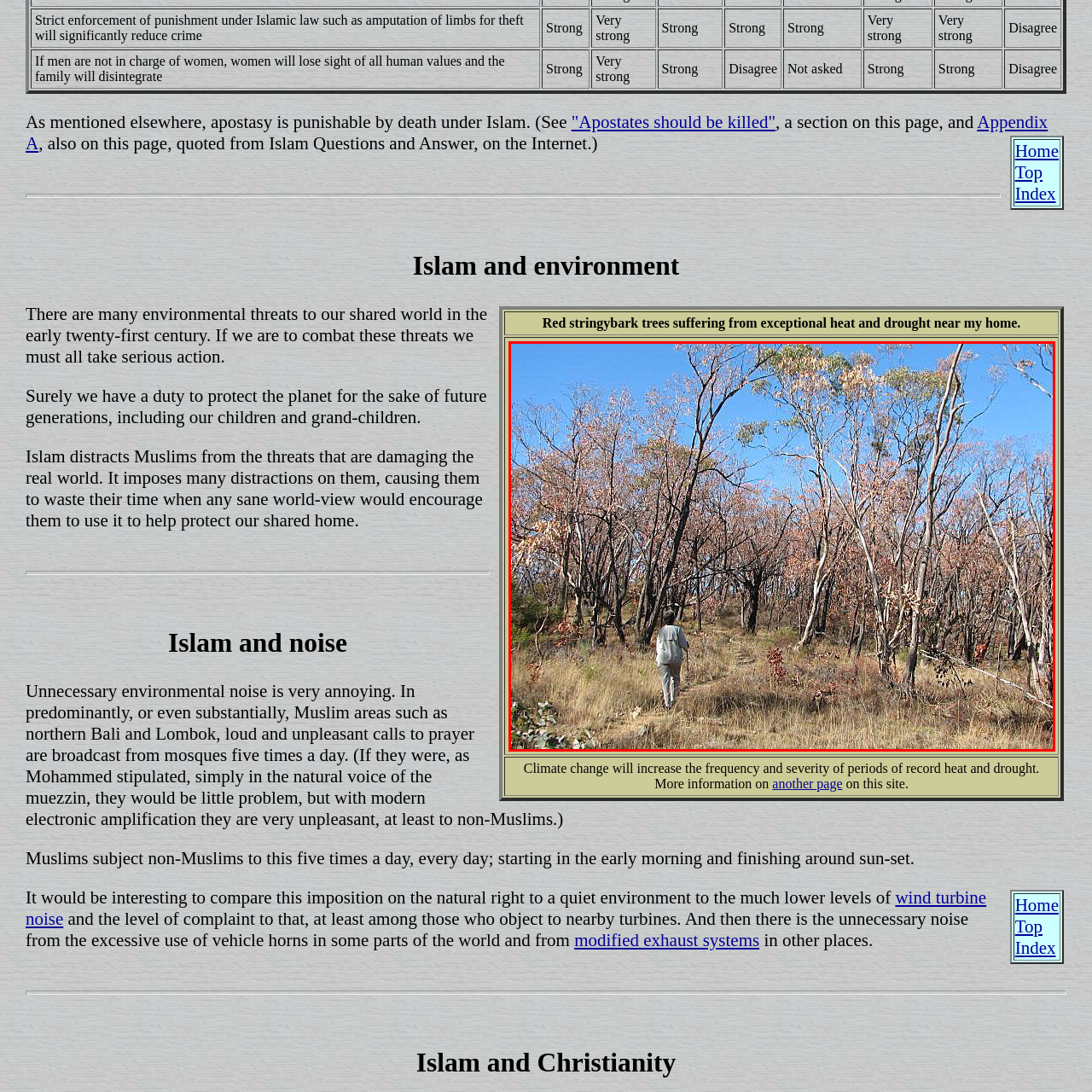What is the color of the sky in the image?
Please analyze the segment of the image inside the red bounding box and respond with a single word or phrase.

Clear blue